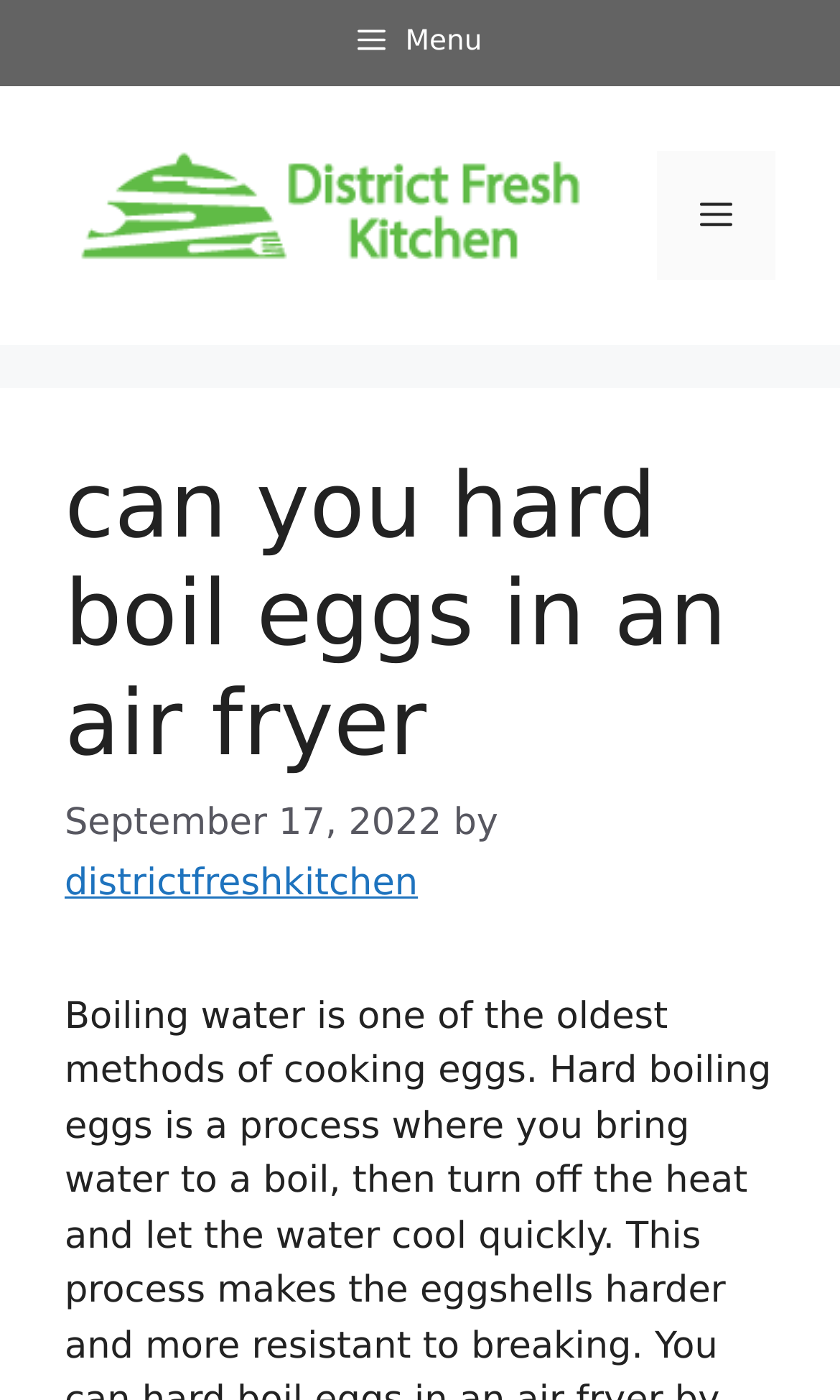Using the provided element description "Menu", determine the bounding box coordinates of the UI element.

[0.051, 0.0, 0.949, 0.062]